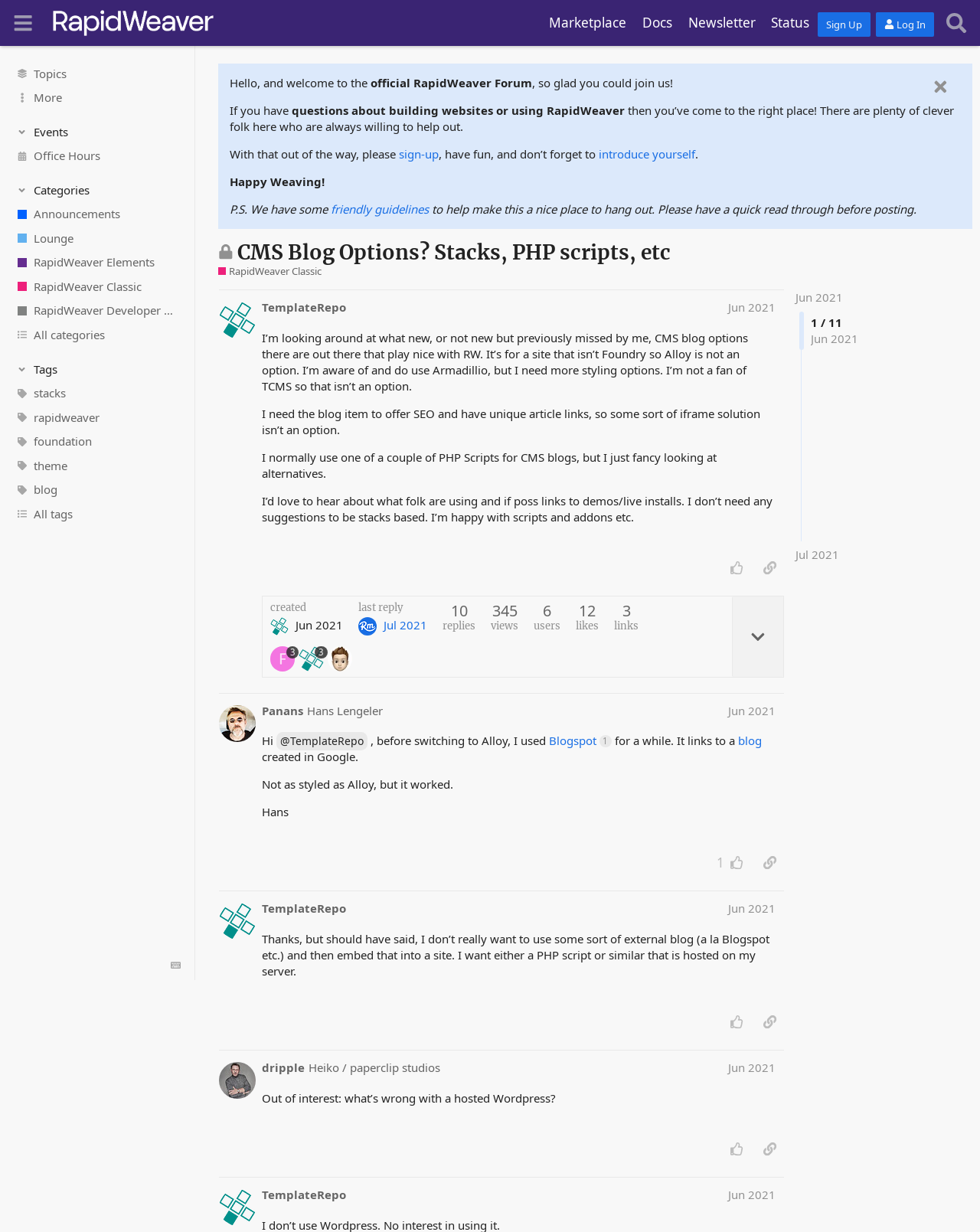Identify the bounding box coordinates of the clickable region required to complete the instruction: "Read the 'Hello, and welcome to the official RapidWeaver Forum' message". The coordinates should be given as four float numbers within the range of 0 and 1, i.e., [left, top, right, bottom].

[0.234, 0.061, 0.687, 0.073]